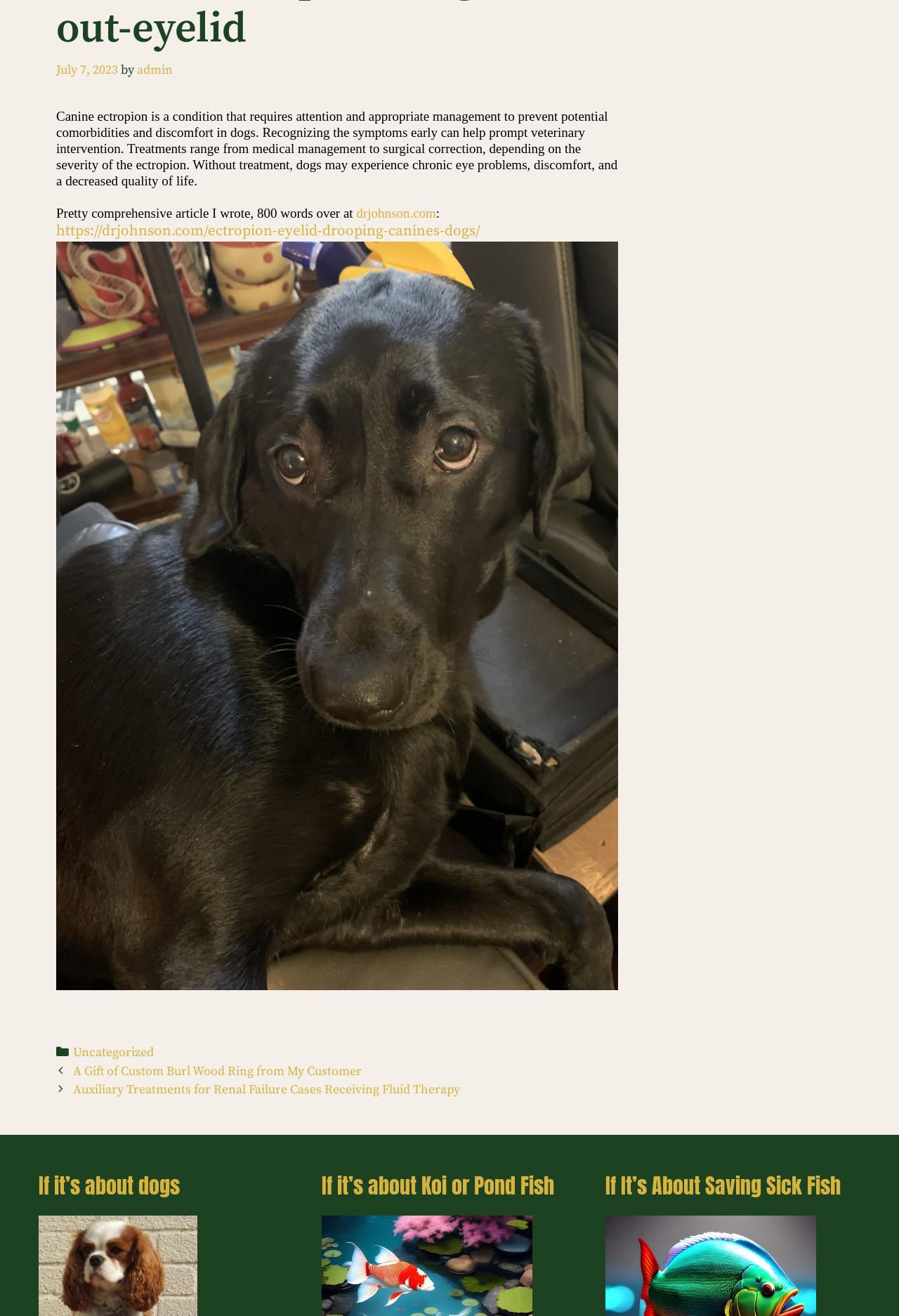What is the URL of the linked article?
Please answer the question with a detailed and comprehensive explanation.

The URL of the linked article is 'https://drjohnson.com/ectropion-eyelid-drooping-canines-dogs/', which is a webpage on the drjohnson.com website that provides more information about canine ectropion.